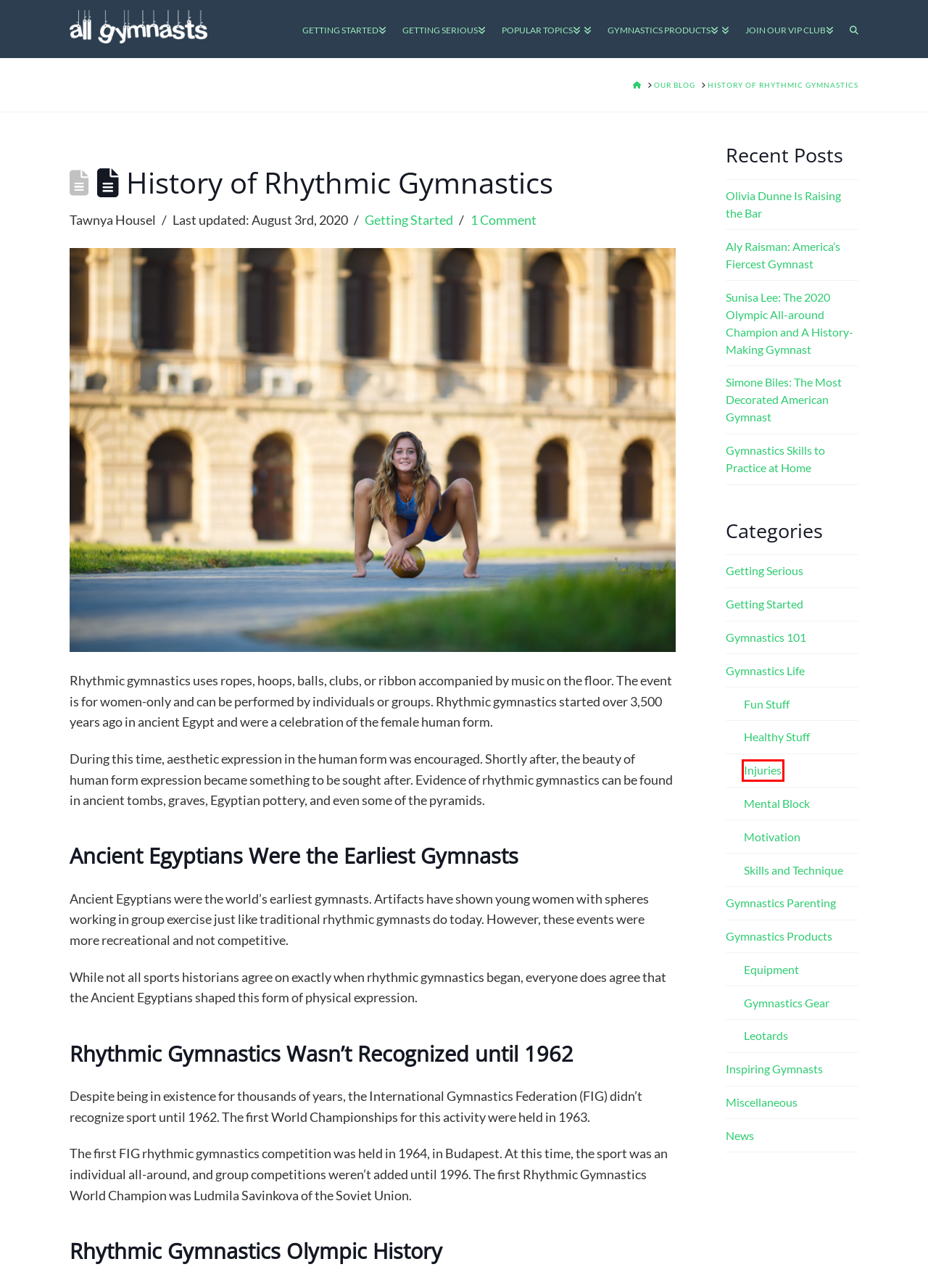Look at the screenshot of a webpage that includes a red bounding box around a UI element. Select the most appropriate webpage description that matches the page seen after clicking the highlighted element. Here are the candidates:
A. Aly Raisman: America's Fiercest Gymnast - Allgymnasts.com
B. VIP Club - Allgymnasts.com
C. Healthy Stuff Archives - Allgymnasts.com
D. Injuries Archives - Allgymnasts.com
E. Gymnastics Gear Archives - Allgymnasts.com
F. Gymnastics 101 Archives - Allgymnasts.com
G. Gymnastics Parenting Archives - Allgymnasts.com
H. News Archives - Allgymnasts.com

D